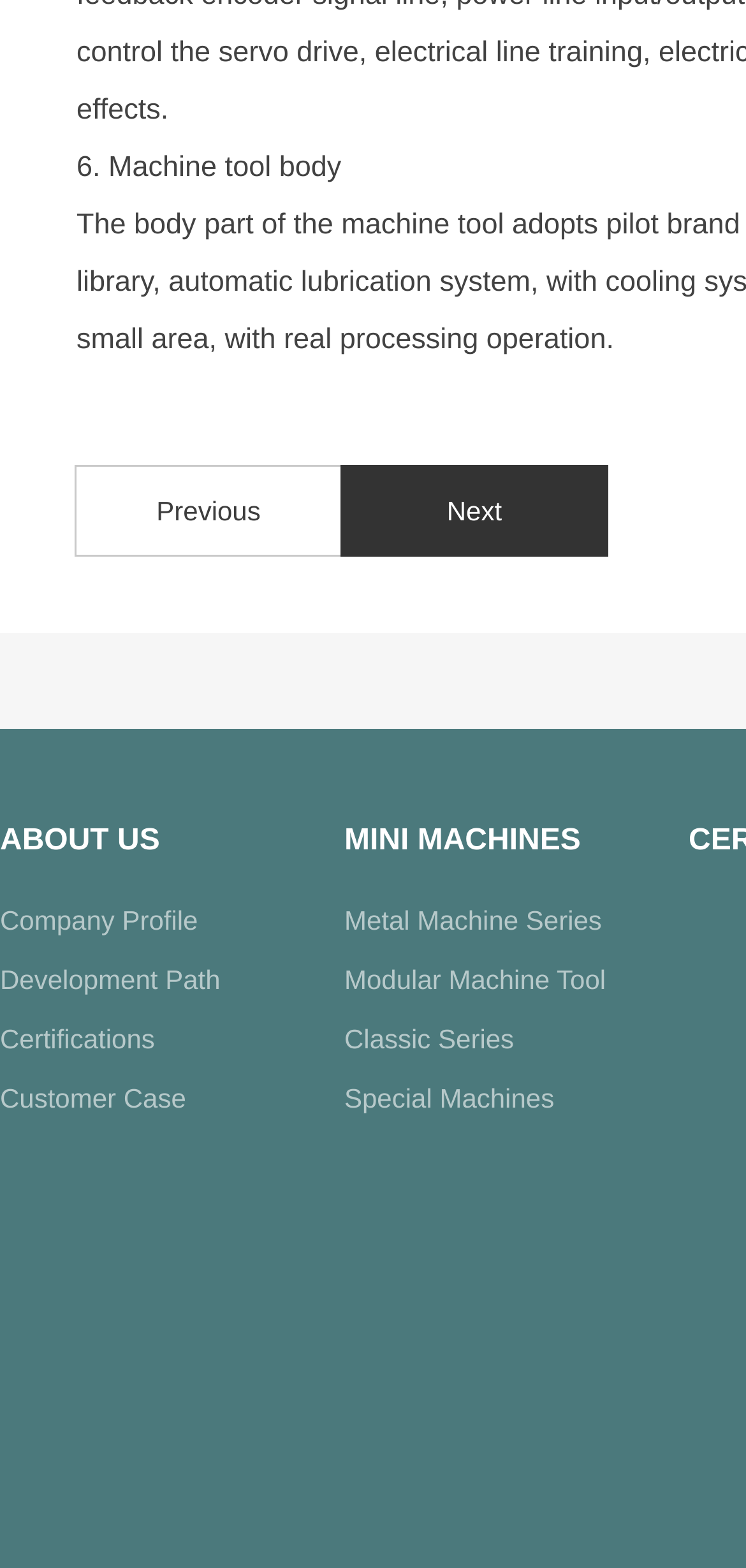Identify the bounding box coordinates for the element you need to click to achieve the following task: "view Metal Machine Series". The coordinates must be four float values ranging from 0 to 1, formatted as [left, top, right, bottom].

[0.462, 0.577, 0.807, 0.596]